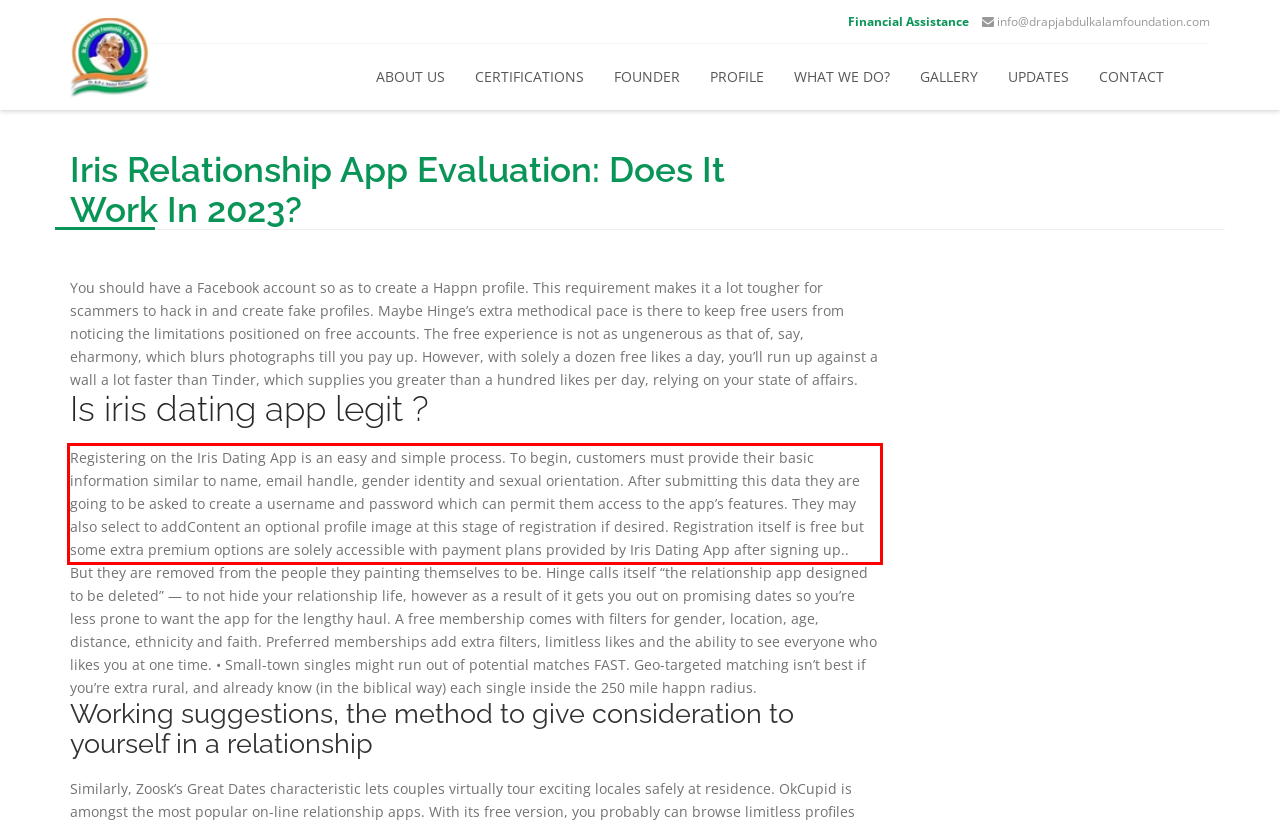Identify the text within the red bounding box on the webpage screenshot and generate the extracted text content.

Registering on the Iris Dating App is an easy and simple process. To begin, customers must provide their basic information similar to name, email handle, gender identity and sexual orientation. After submitting this data they are going to be asked to create a username and password which can permit them access to the app’s features. They may also select to addContent an optional profile image at this stage of registration if desired. Registration itself is free but some extra premium options are solely accessible with payment plans provided by Iris Dating App after signing up..